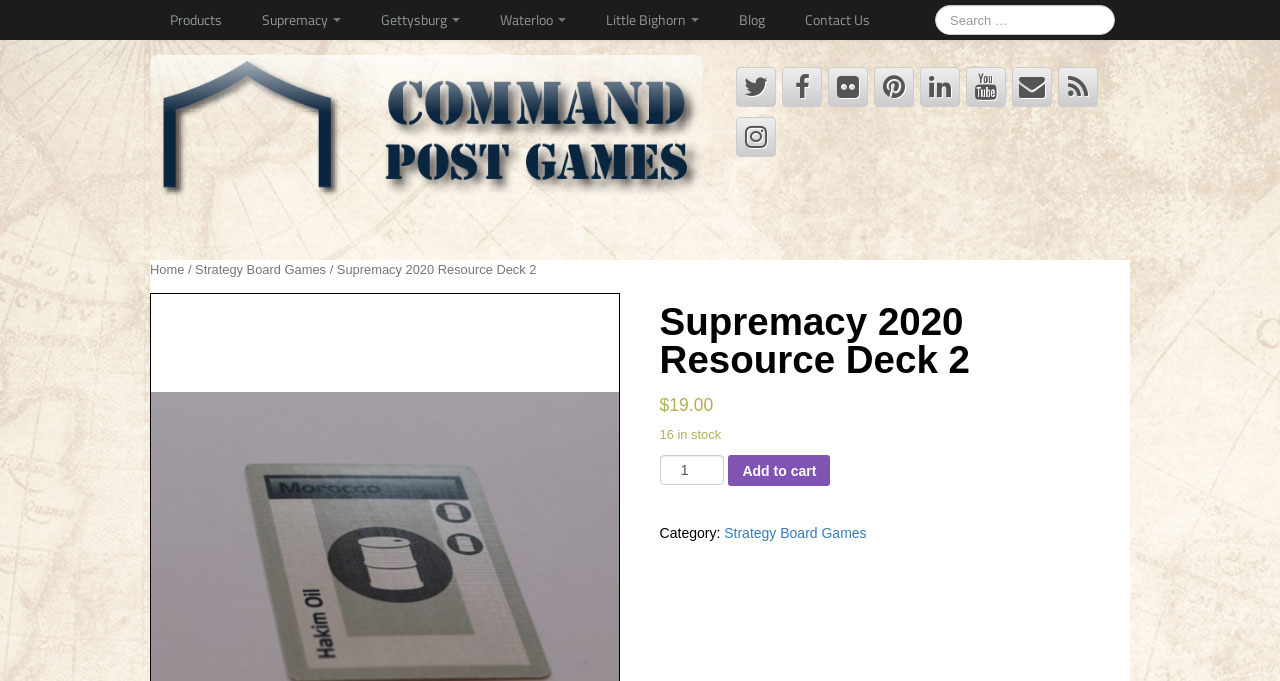Determine the bounding box coordinates of the section to be clicked to follow the instruction: "Add to cart". The coordinates should be given as four float numbers between 0 and 1, formatted as [left, top, right, bottom].

[0.569, 0.668, 0.649, 0.714]